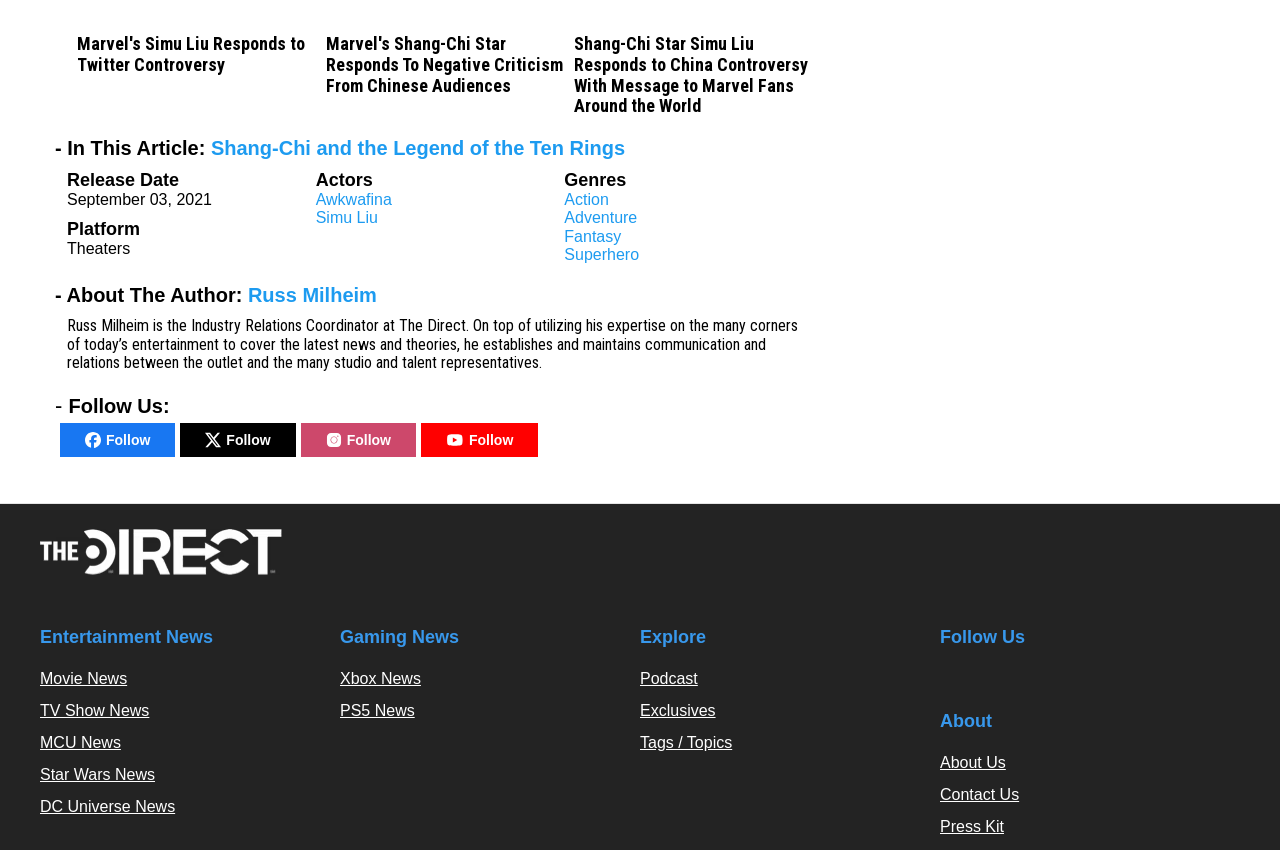What are the genres of Shang-Chi and the Legend of the Ten Rings?
Examine the image closely and answer the question with as much detail as possible.

I found the genres by looking at the link elements with the texts 'Action', 'Adventure', 'Fantasy', and 'Superhero' which are located in the middle of the webpage, under the 'Genres' section.